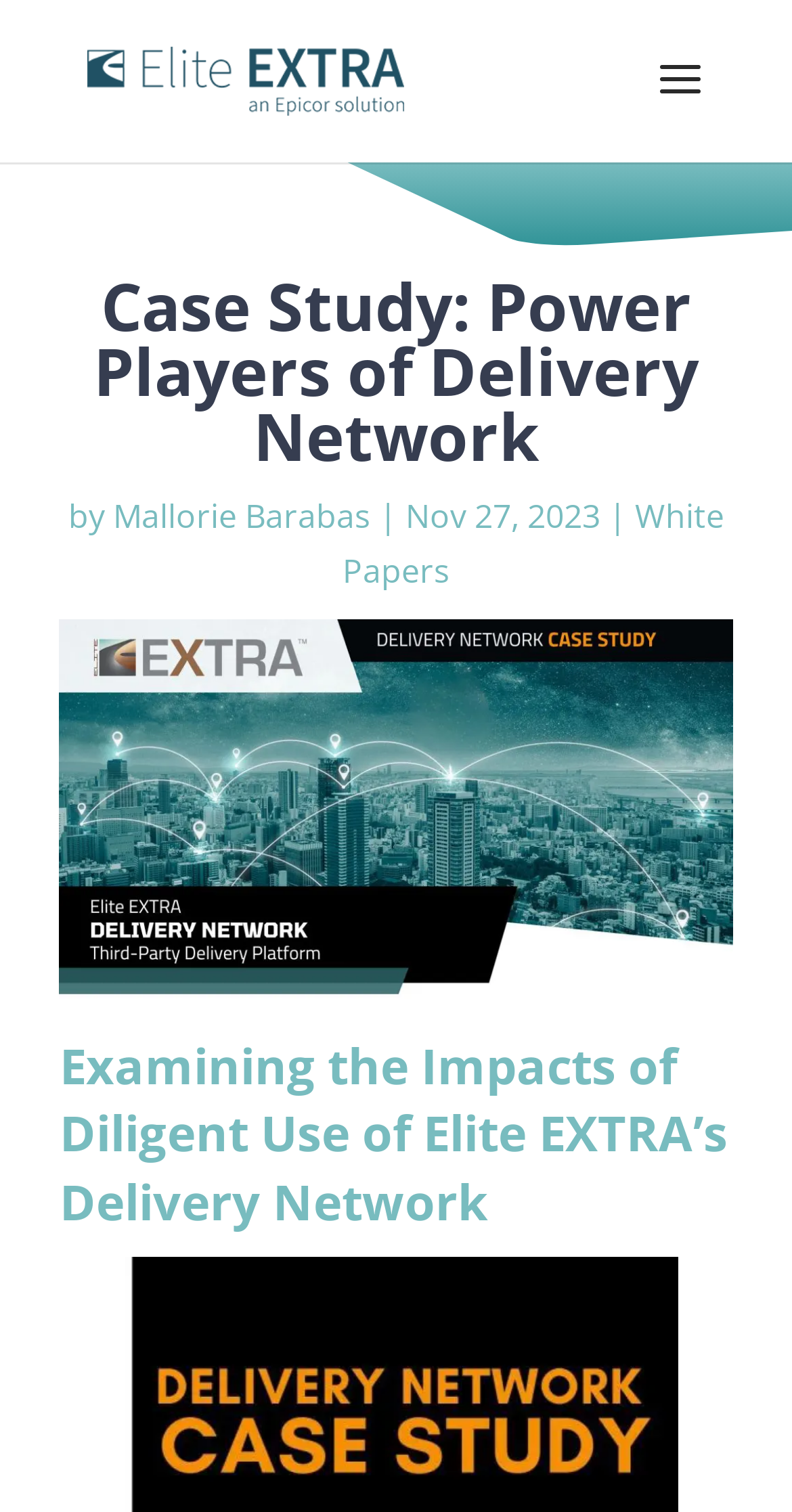Who is the author of this case study?
Respond to the question with a single word or phrase according to the image.

Mallorie Barabas